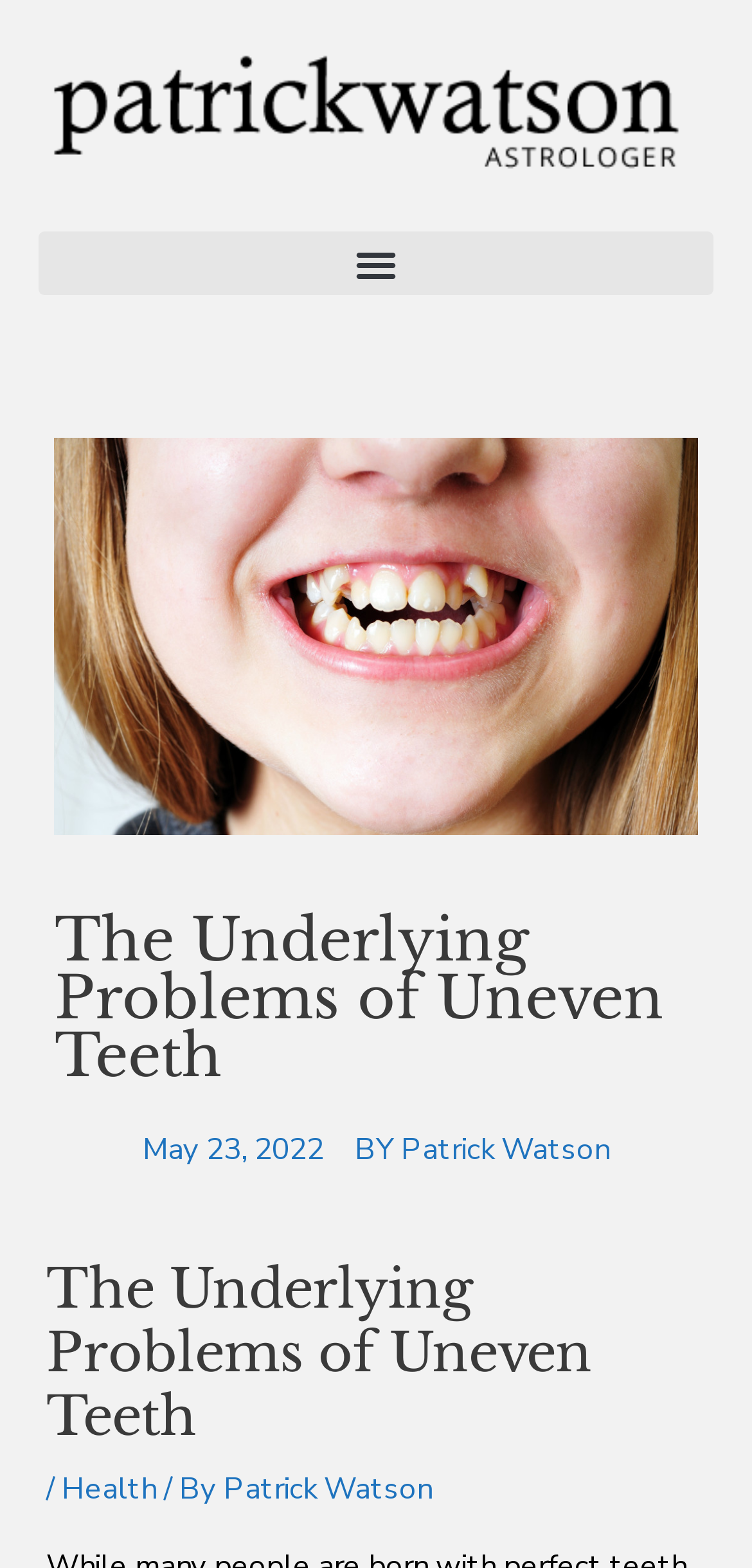Create an in-depth description of the webpage, covering main sections.

The webpage appears to be an article about the underlying problems of uneven teeth. At the top left corner, there is a logo of "Patrick Watson Astrologer" accompanied by a menu toggle button. Below the logo, there is an image of a woman with uneven teeth, taking up a significant portion of the page. 

Above the image, there is a heading that reads "The Underlying Problems of Uneven Teeth". Below the image, there is a date "May 23, 2022" and an author credit "BY Patrick Watson" on the same line, with the author's name being a link. 

Further down, there is a header section that repeats the title "The Underlying Problems of Uneven Teeth" and provides a breadcrumb navigation with links to "Health" and the author's name "Patrick Watson", separated by slashes.